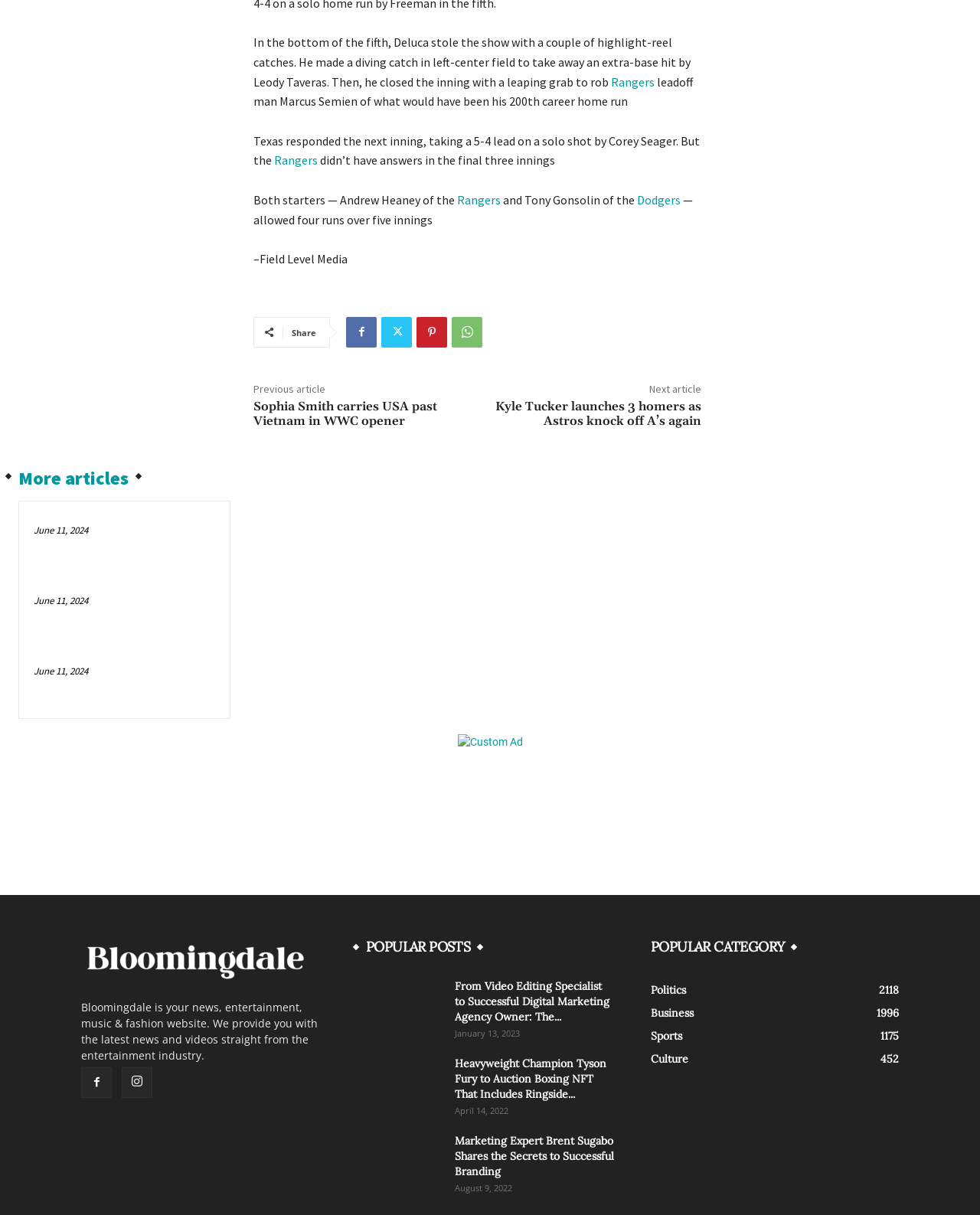What is the category with the most posts?
Offer a detailed and exhaustive answer to the question.

Based on the popular category section, Politics has 2118 posts, which is the highest number among the categories listed.